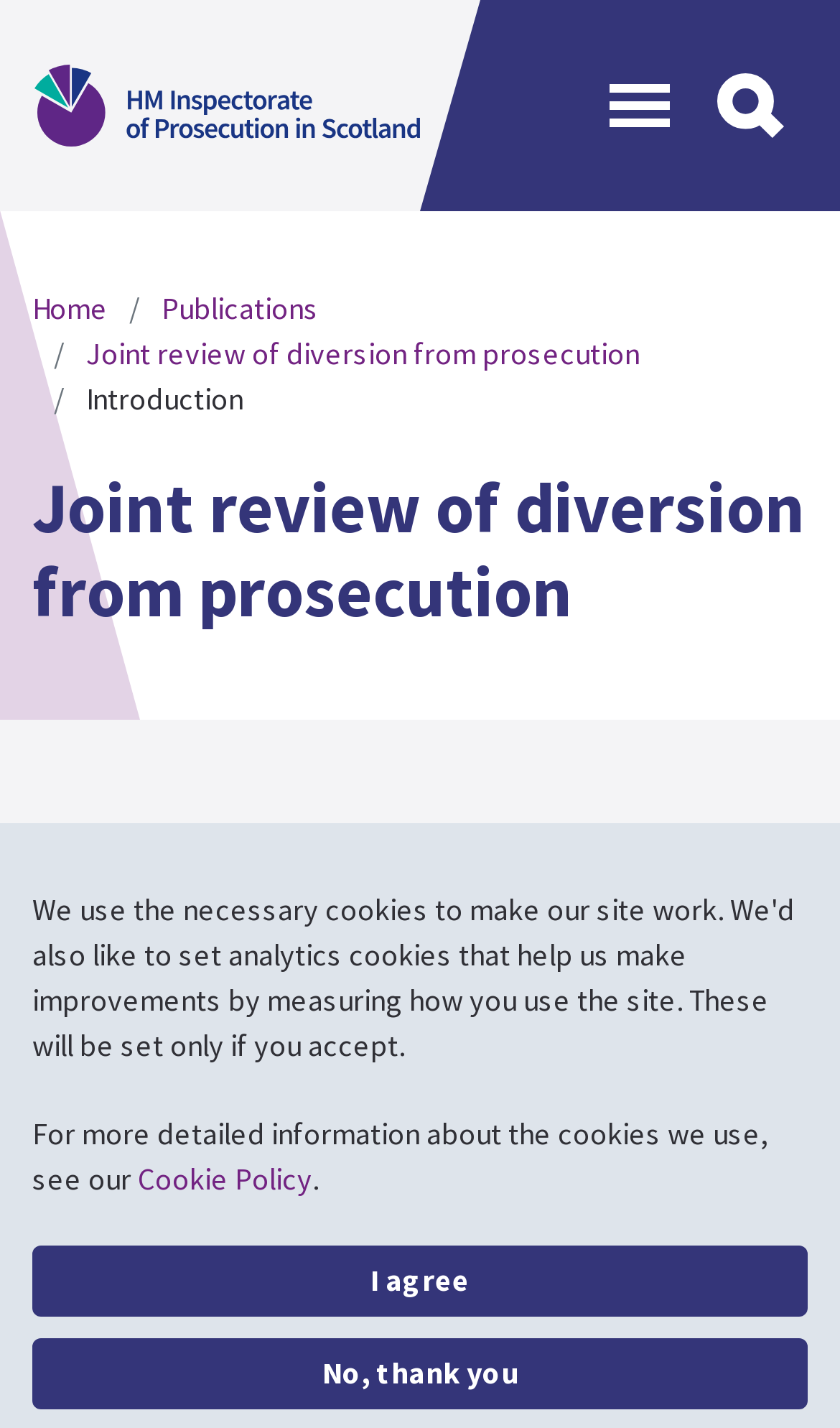Please find and provide the title of the webpage.

Joint review of diversion from prosecution